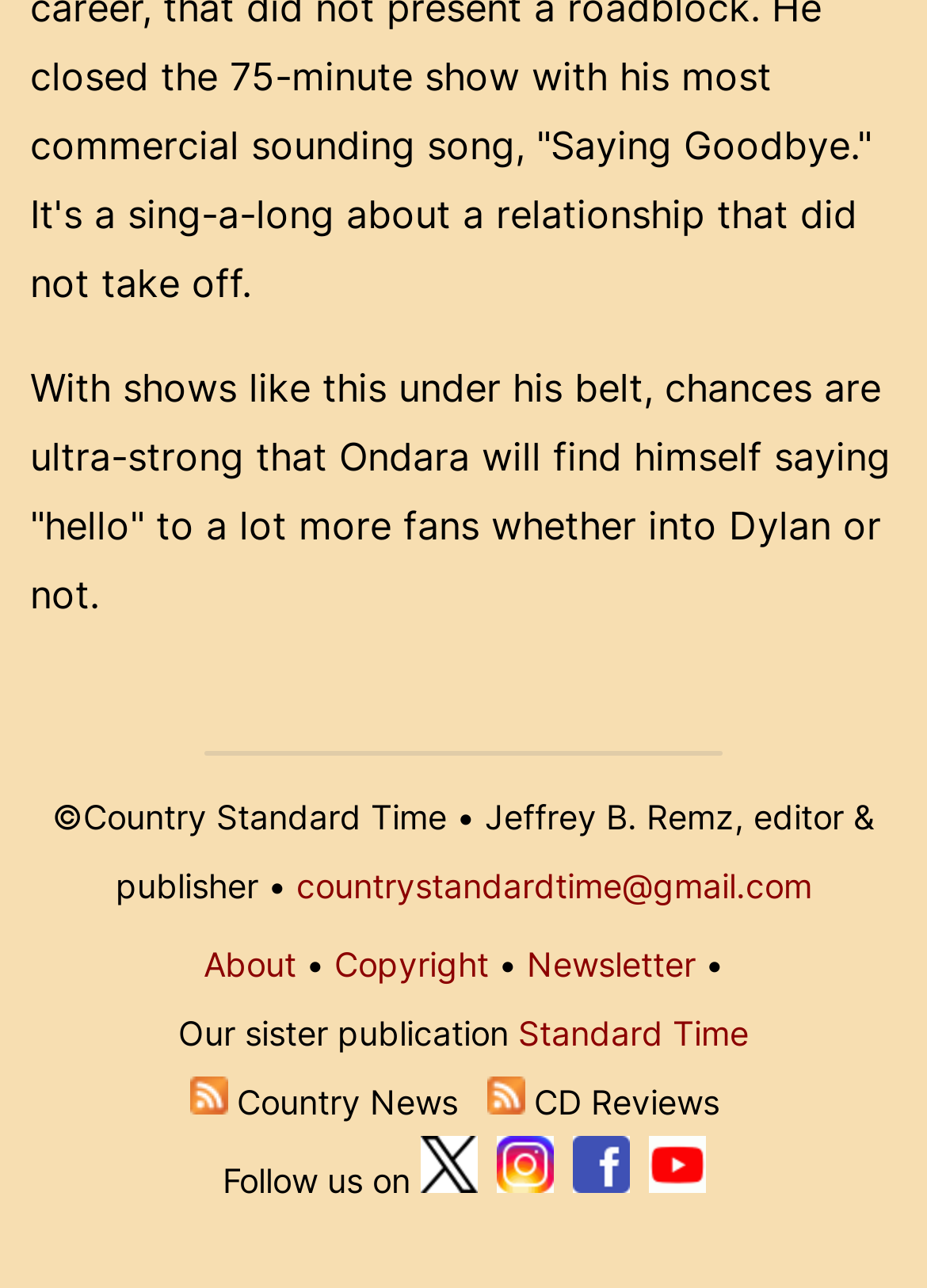Find the bounding box coordinates of the clickable area that will achieve the following instruction: "View About page".

[0.219, 0.732, 0.319, 0.764]